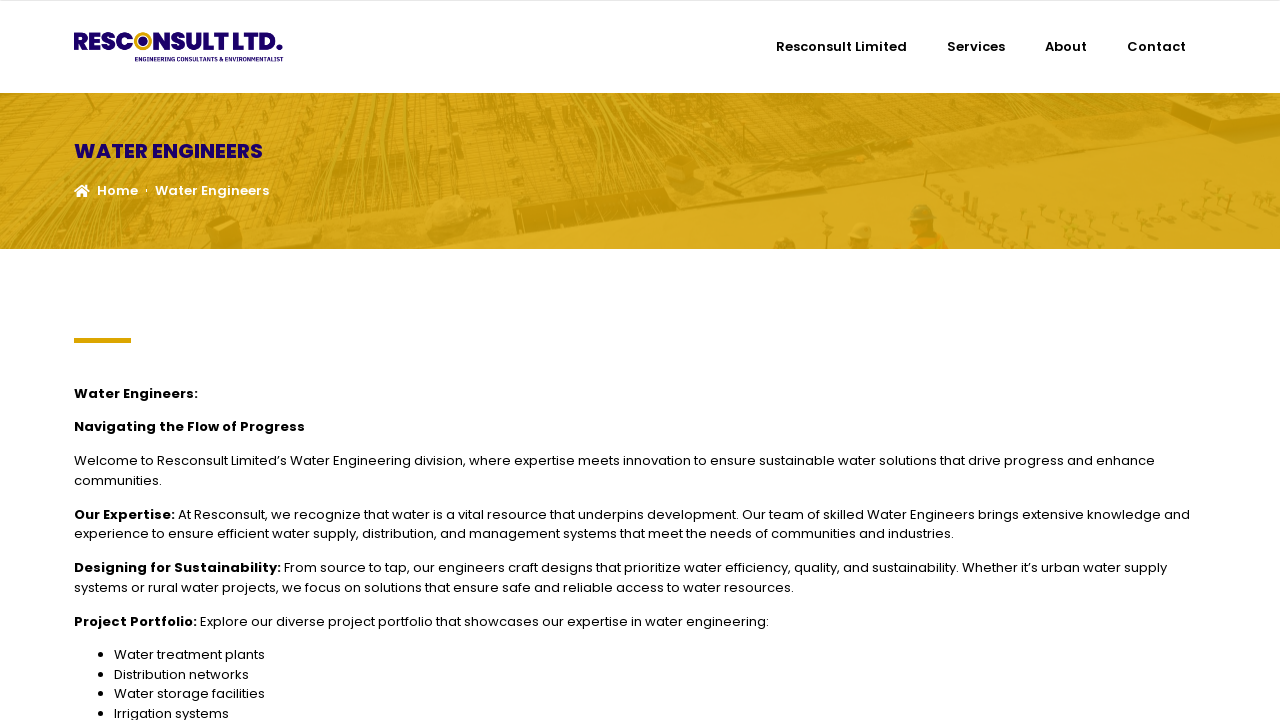What is the company name on the top left?
Carefully analyze the image and provide a thorough answer to the question.

I looked at the top left corner of the webpage and found the company logo and name 'Resconsult Limited'.